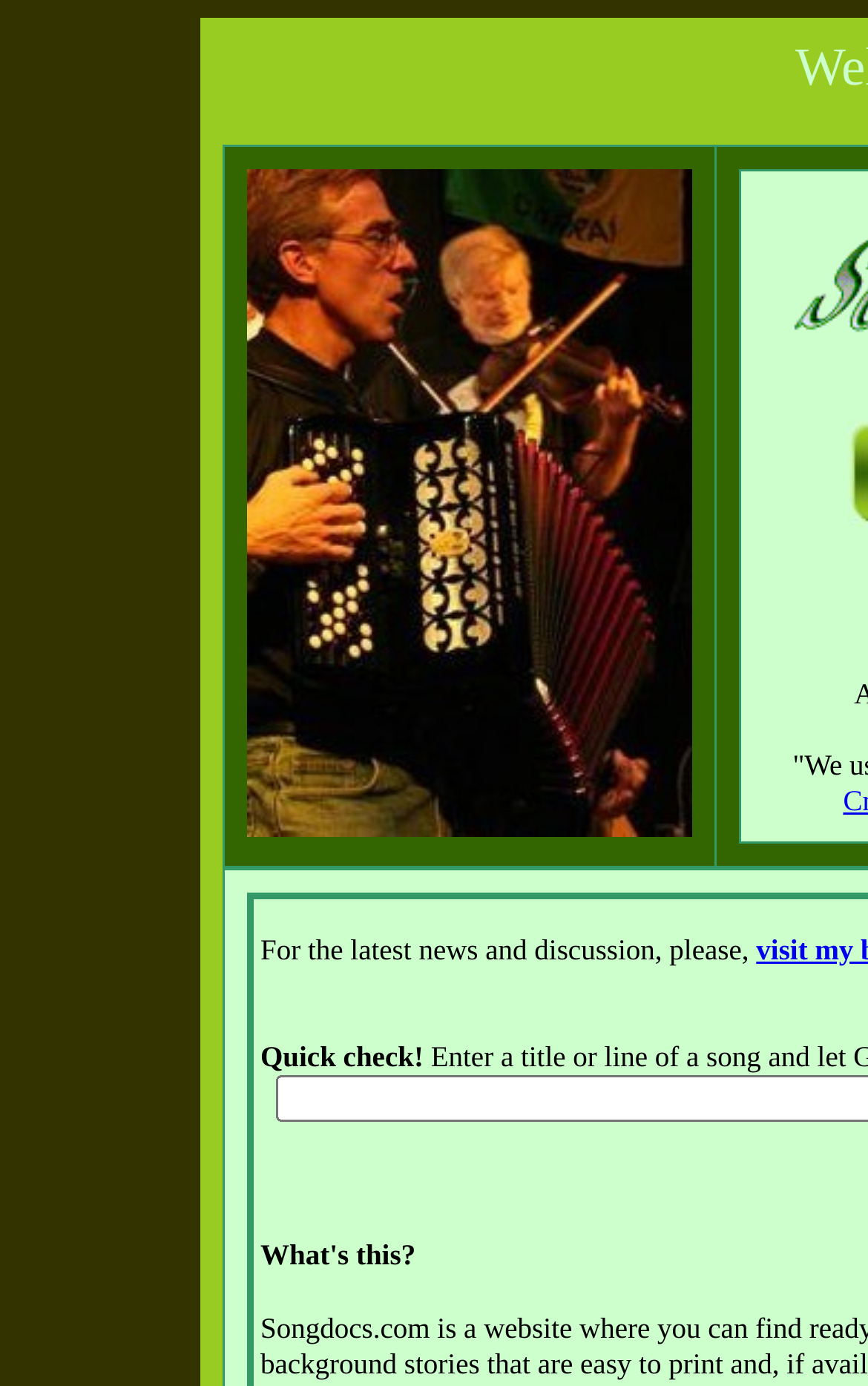Respond to the following question using a concise word or phrase: 
What is the purpose of the gridcell?

To display song information